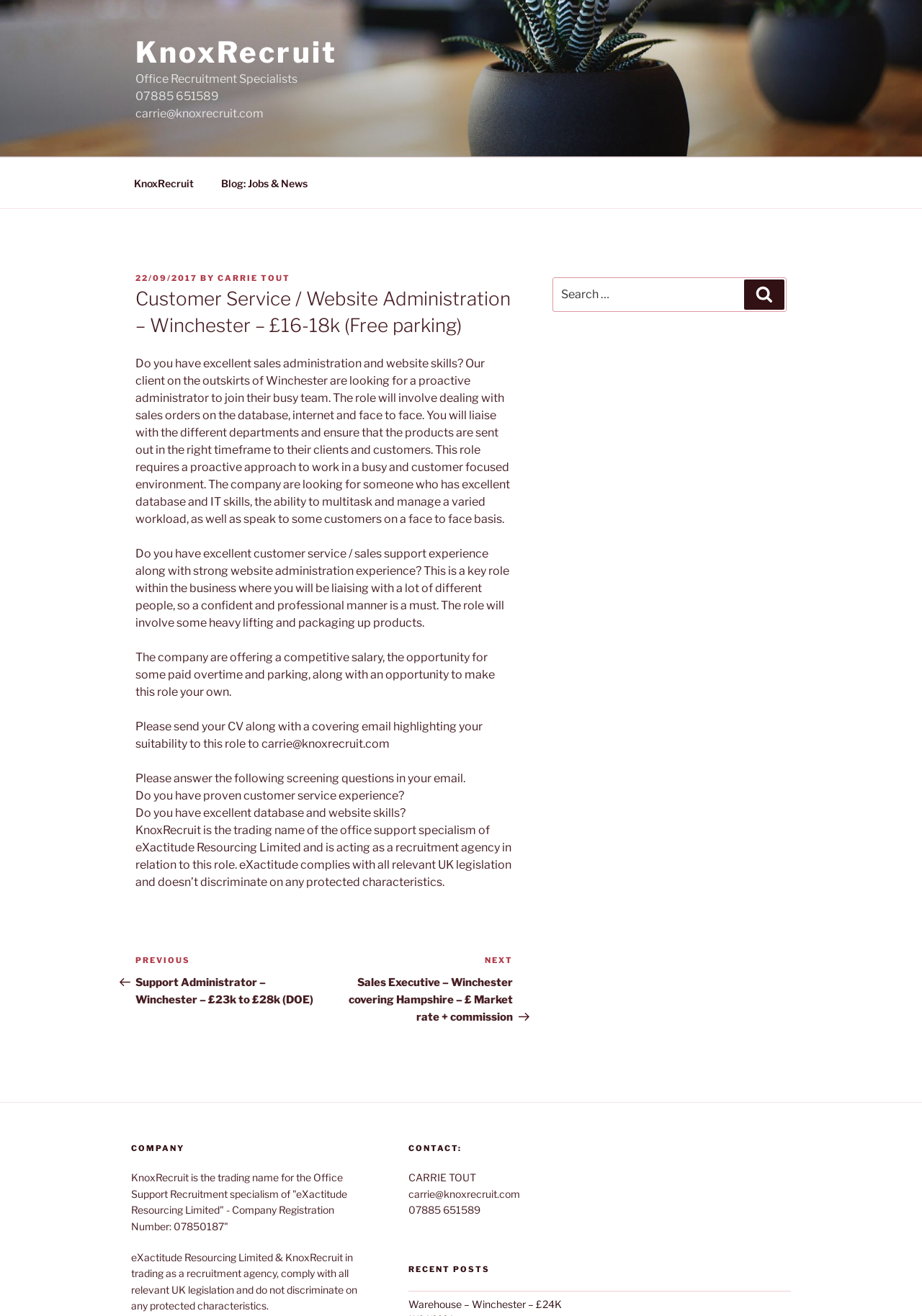Summarize the webpage with a detailed and informative caption.

This webpage is a job posting for a Customer Service and Website Administration role in Winchester, with a salary range of £16-18k and free parking. The page is divided into several sections. At the top, there is a navigation menu with links to the company's homepage, blog, and other pages. Below the navigation menu, there is a main section that contains the job posting.

The job posting is divided into several paragraphs that describe the role, responsibilities, and requirements. The text is arranged in a single column, with headings and paragraphs of varying lengths. The role involves dealing with sales orders, liaising with different departments, and ensuring timely delivery of products to clients and customers. The company is looking for someone with excellent database and IT skills, the ability to multitask, and strong customer service skills.

To the right of the main section, there is a complementary section that contains a search bar, company information, and contact details. The search bar allows users to search for specific keywords or phrases. Below the search bar, there is a section with company information, including the company's registration number and a statement about their compliance with UK legislation. The contact section lists the name, email address, and phone number of the recruitment consultant, Carrie Tout.

At the bottom of the page, there is a section with links to recent posts, including job postings for a Warehouse role and a Sales Executive role. There is also a post navigation section that allows users to navigate to previous and next posts.